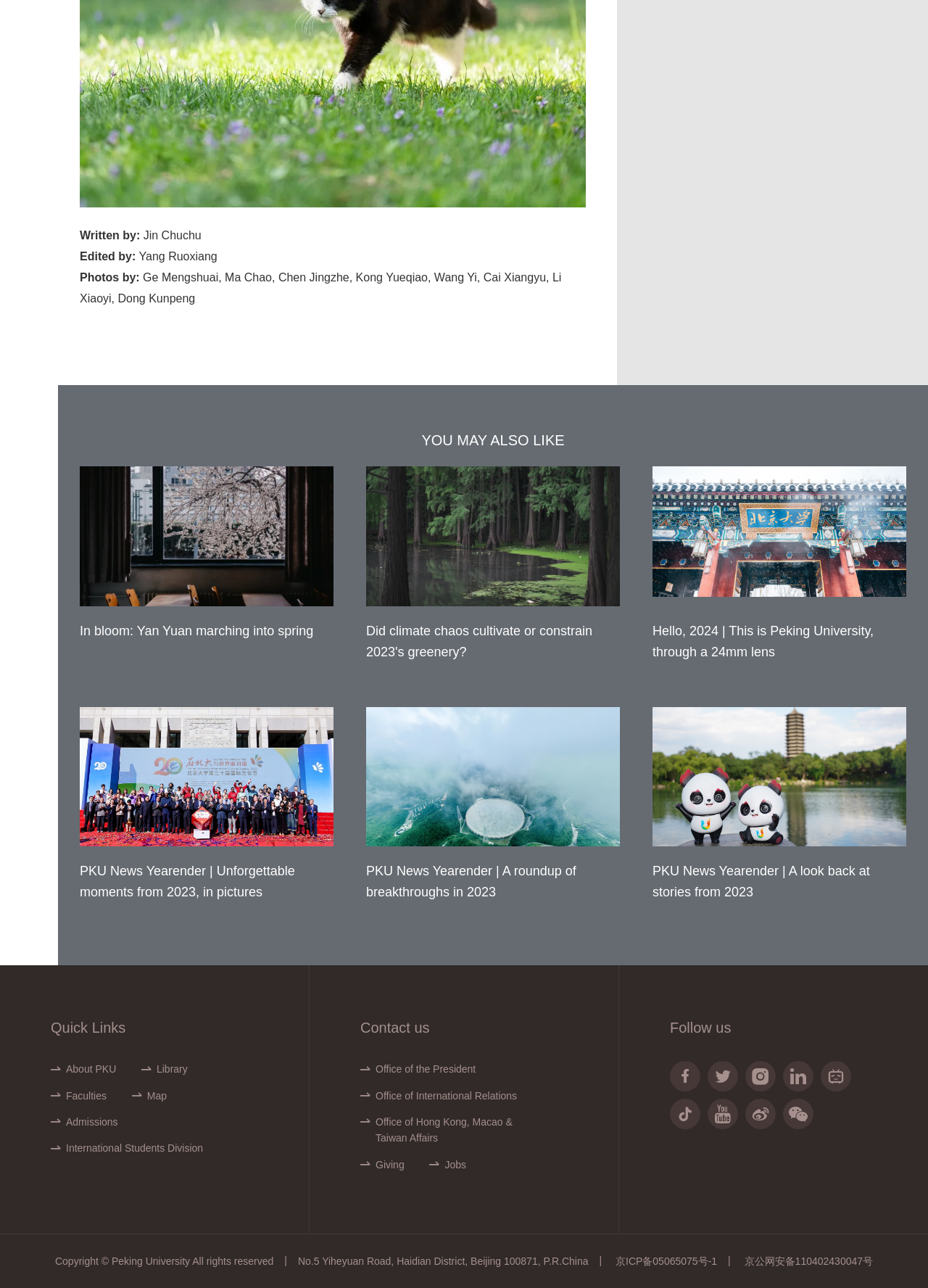Please respond to the question using a single word or phrase:
How many social media links are provided?

5